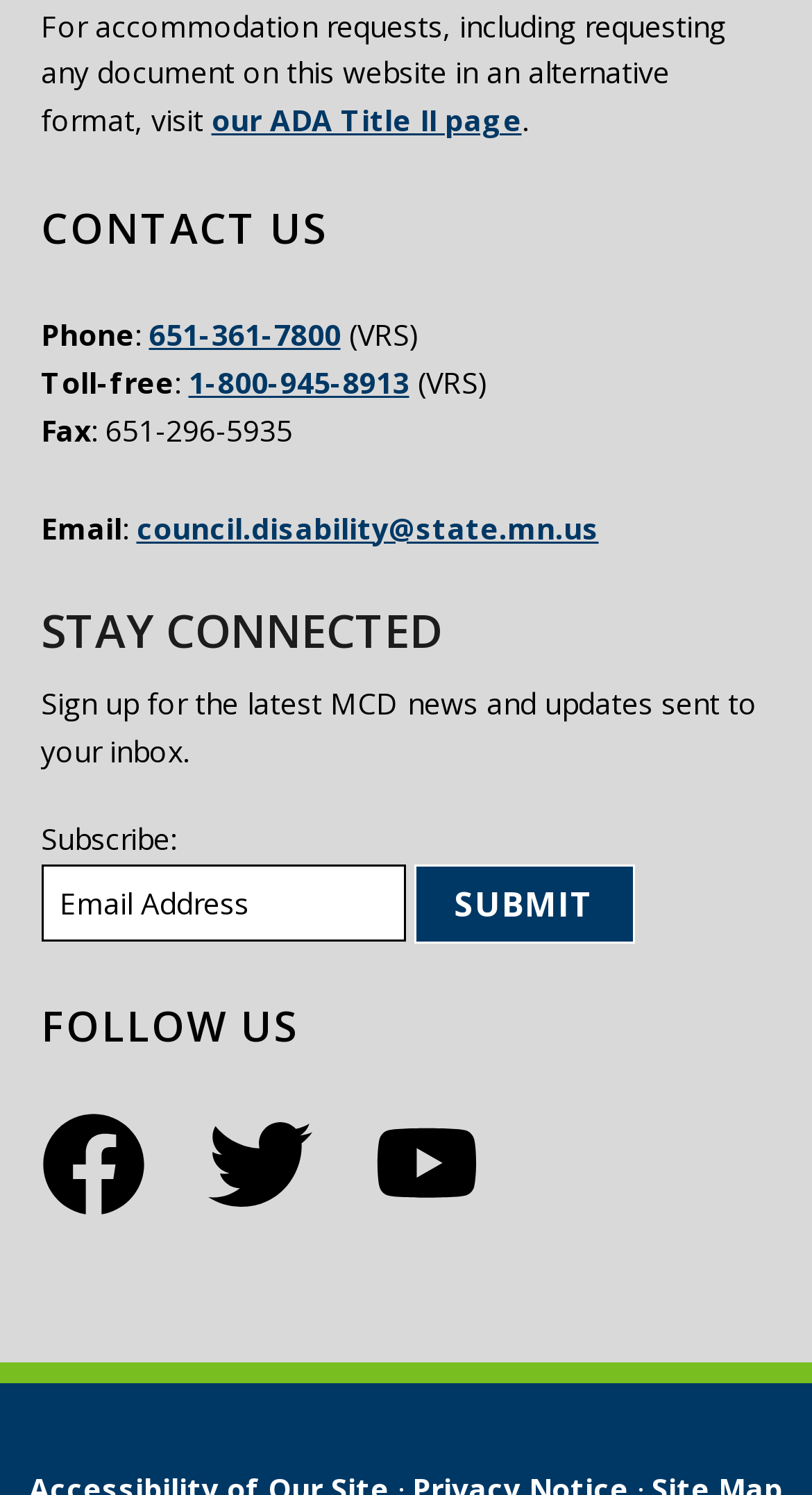Highlight the bounding box coordinates of the element you need to click to perform the following instruction: "call 651-361-7800."

[0.183, 0.211, 0.419, 0.237]